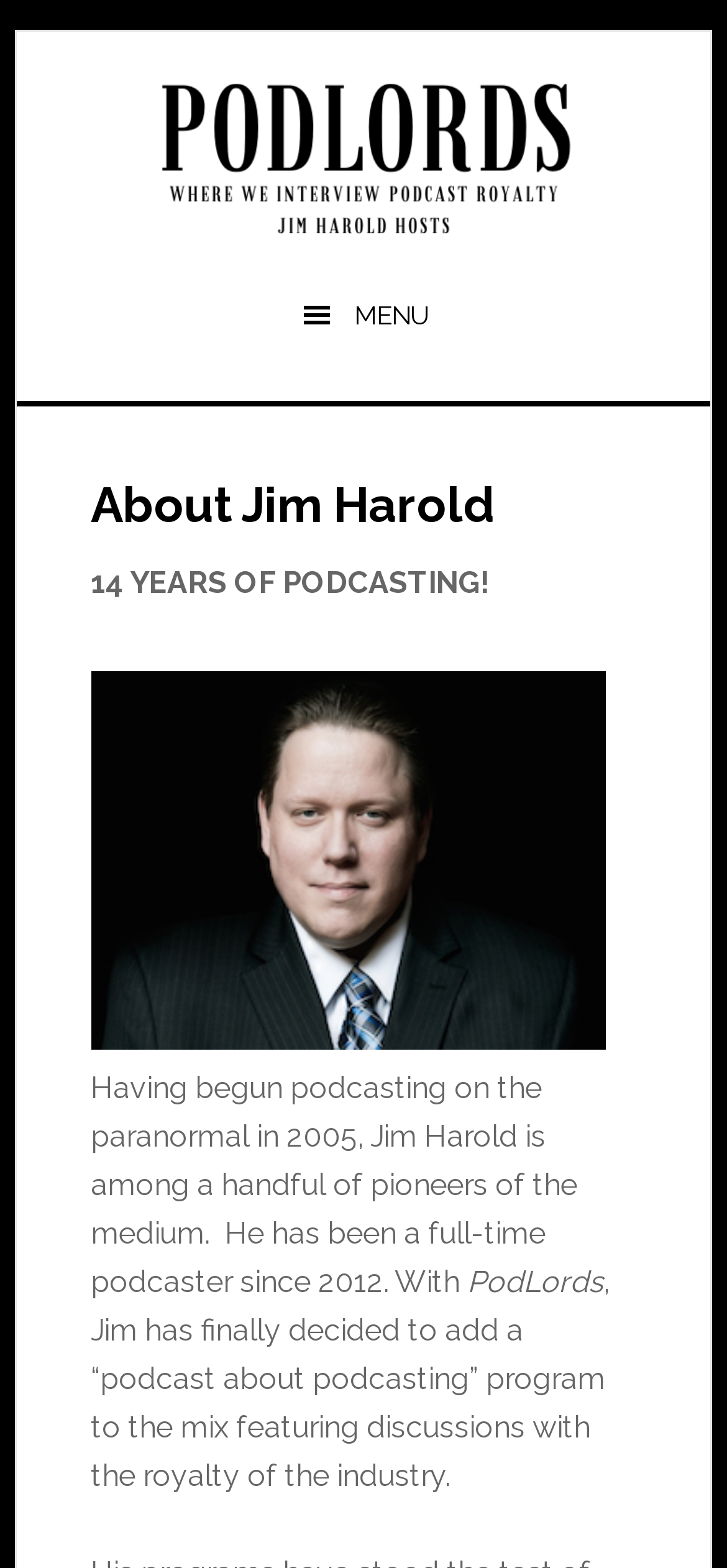Construct a thorough caption encompassing all aspects of the webpage.

The webpage is about Jim Harold, a pioneer in podcasting. At the top left corner, there is a link to "Skip to main content". Below it, on the top section of the page, there is a prominent link to "PODLORDS" and a button with a menu icon. 

When the menu button is expanded, a header section appears, containing a heading that reads "About Jim Harold". Below the heading, there is a bold statement "14 YEARS OF PODCASTING!" followed by a figure, likely an image. 

The main content of the page is a paragraph of text that describes Jim Harold's experience in podcasting, starting from 2005 and becoming a full-time podcaster in 2012. The text also mentions his new podcast, "PodLords", which features discussions with industry royalty. The text "PodLords" is highlighted separately, likely indicating a link or a title.